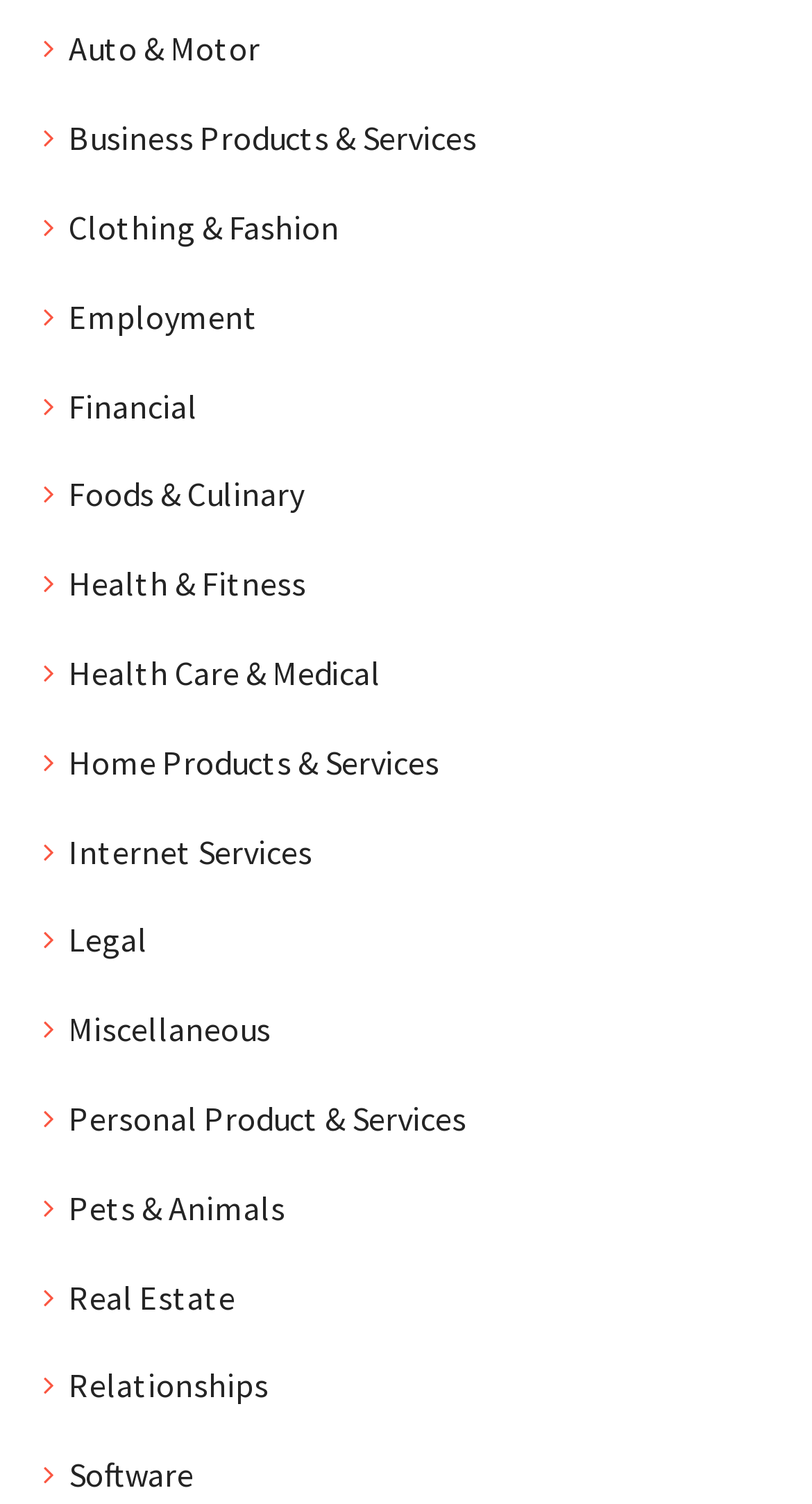Are the categories arranged in alphabetical order? Based on the screenshot, please respond with a single word or phrase.

Yes